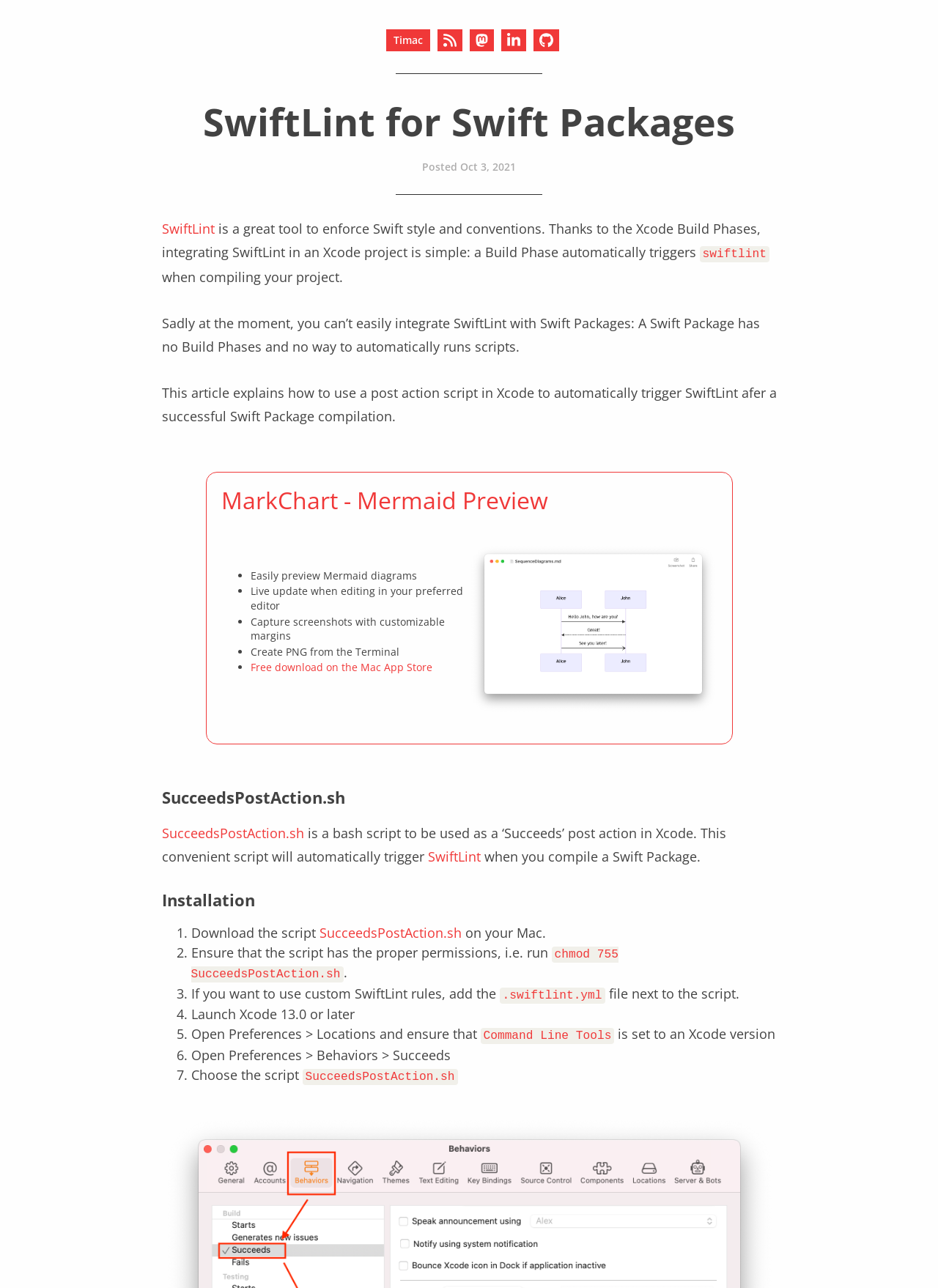Using floating point numbers between 0 and 1, provide the bounding box coordinates in the format (top-left x, top-left y, bottom-right x, bottom-right y). Locate the UI element described here: MarkChart - Mermaid Preview

[0.236, 0.375, 0.584, 0.4]